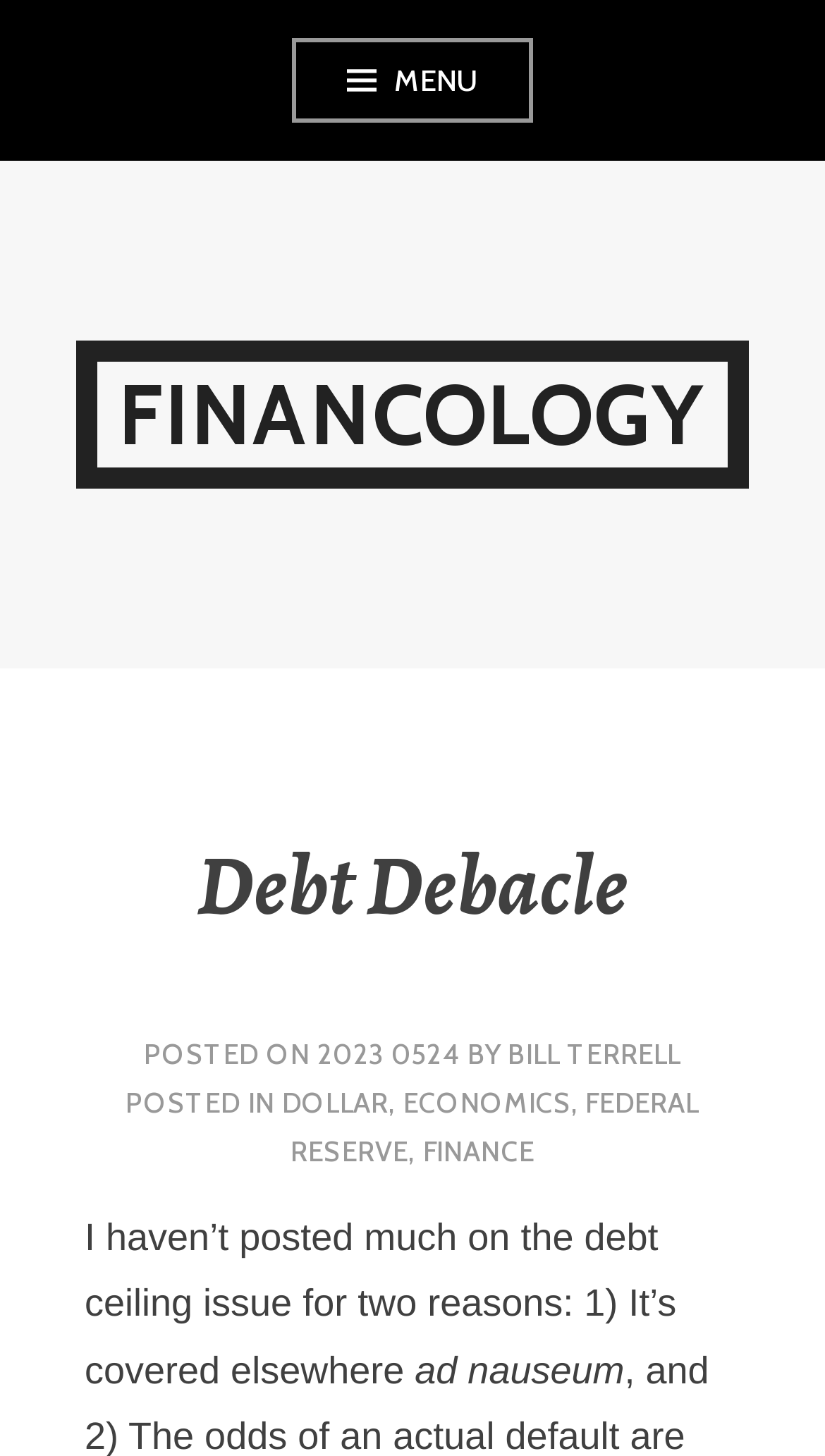What are the categories of the post?
Identify the answer in the screenshot and reply with a single word or phrase.

DOLLAR, ECONOMICS, FEDERAL RESERVE, FINANCE